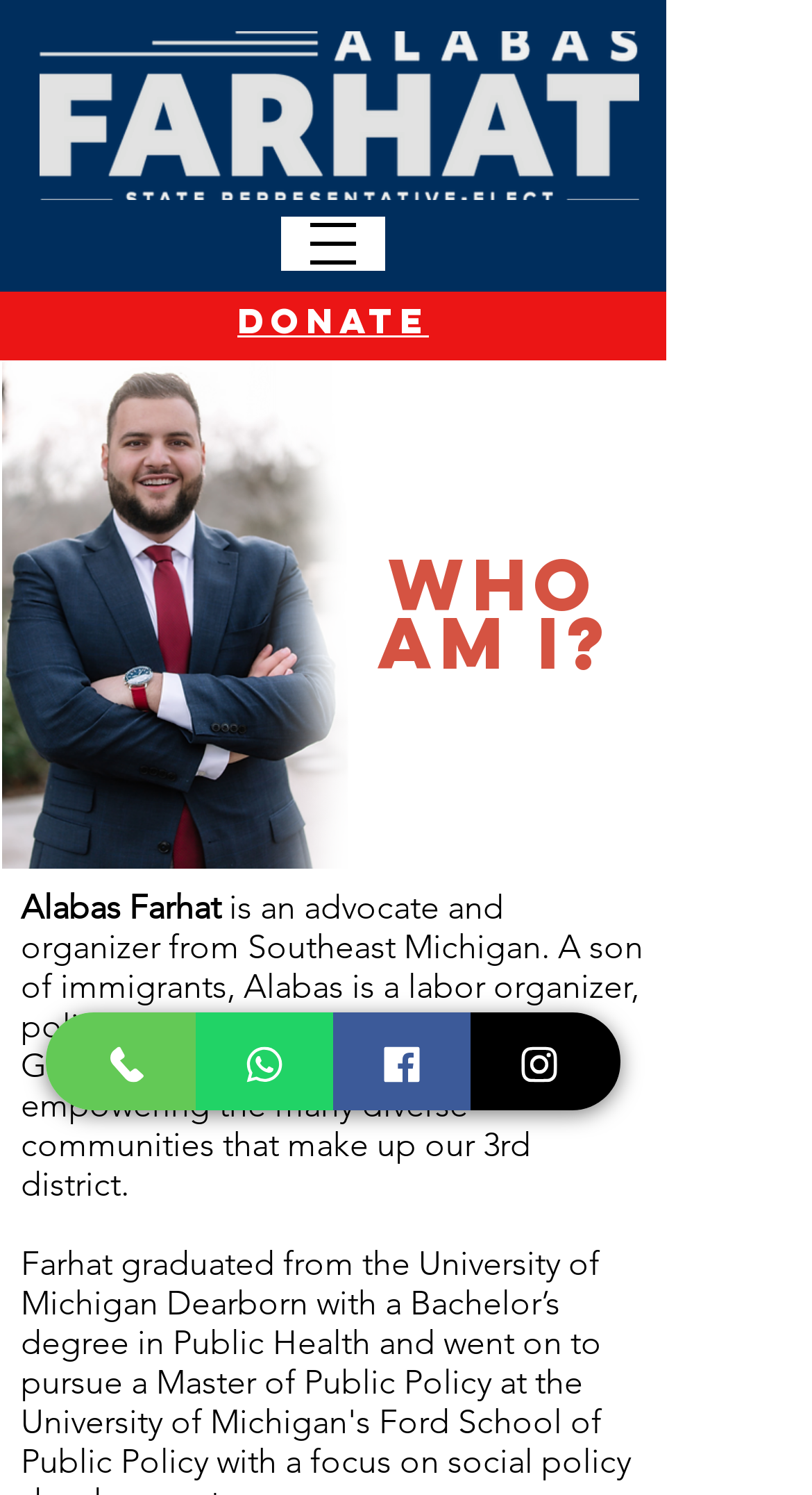Given the element description: "Facebook", predict the bounding box coordinates of this UI element. The coordinates must be four float numbers between 0 and 1, given as [left, top, right, bottom].

[0.41, 0.677, 0.579, 0.743]